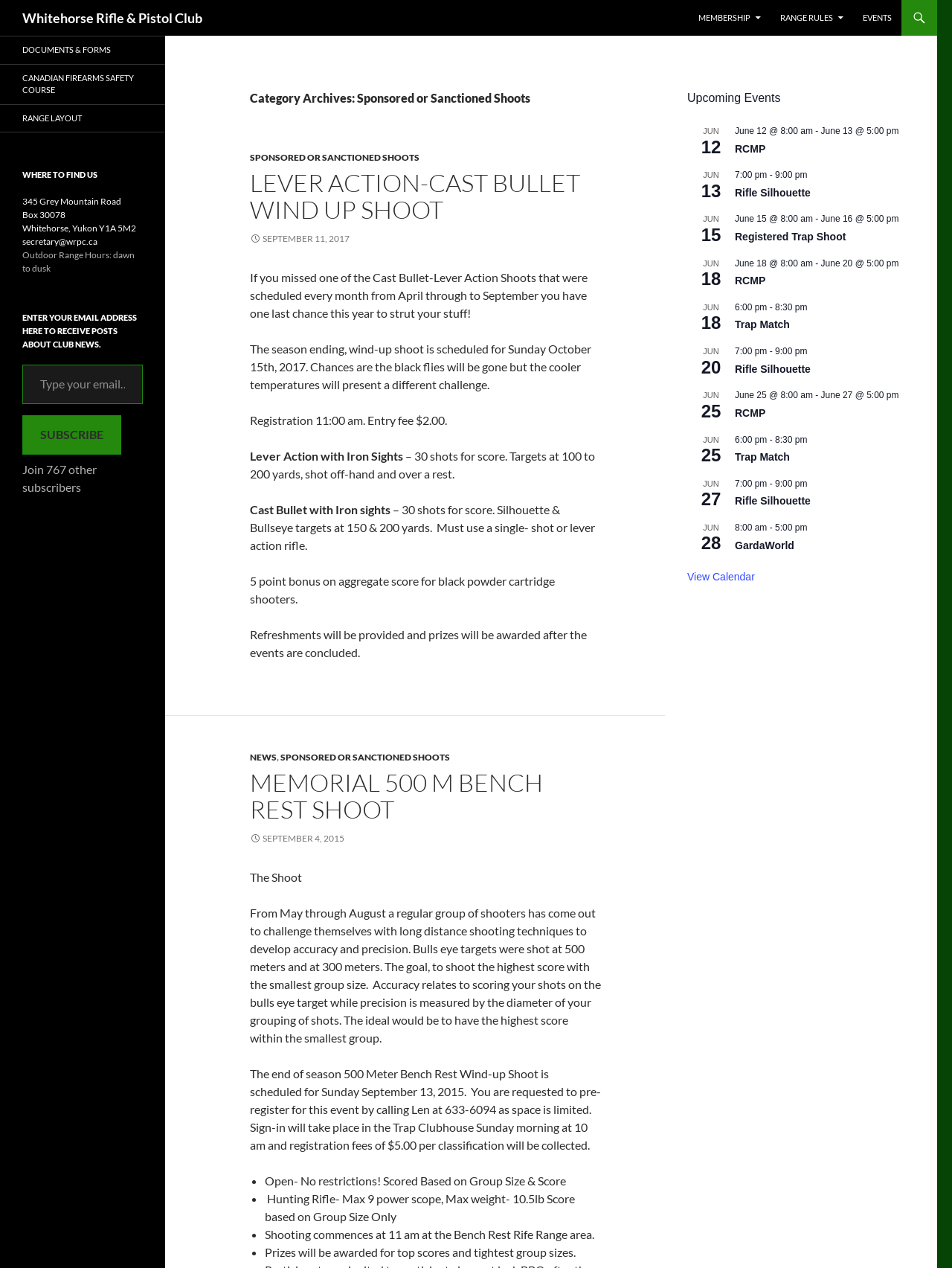Locate the bounding box of the user interface element based on this description: "Whitehorse Rifle & Pistol Club".

[0.023, 0.0, 0.226, 0.028]